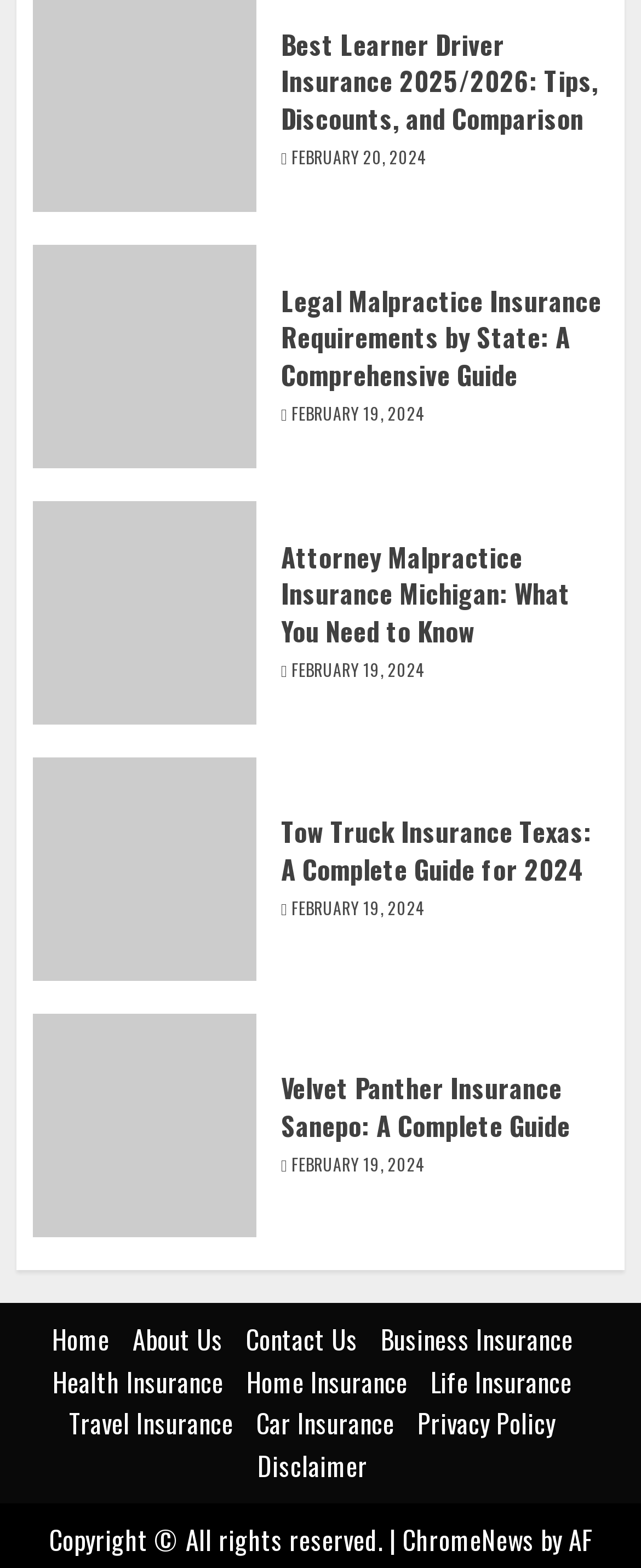Identify the bounding box coordinates for the element you need to click to achieve the following task: "Read the 'Attorney Malpractice Insurance Michigan: What You Need to Know' article". Provide the bounding box coordinates as four float numbers between 0 and 1, in the form [left, top, right, bottom].

[0.438, 0.343, 0.89, 0.416]